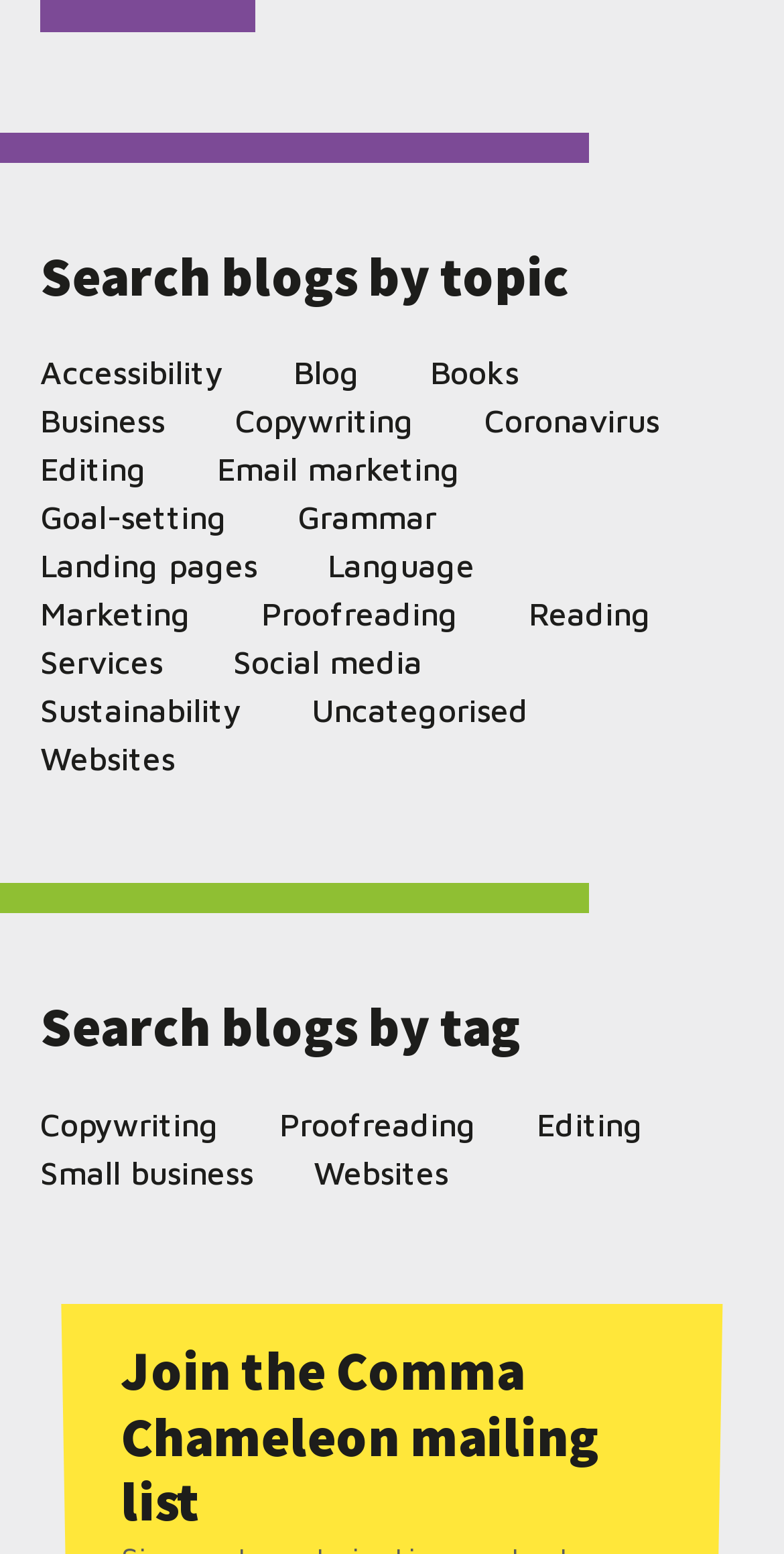Please find the bounding box coordinates of the element that needs to be clicked to perform the following instruction: "Read about Coronavirus". The bounding box coordinates should be four float numbers between 0 and 1, represented as [left, top, right, bottom].

[0.618, 0.259, 0.841, 0.283]